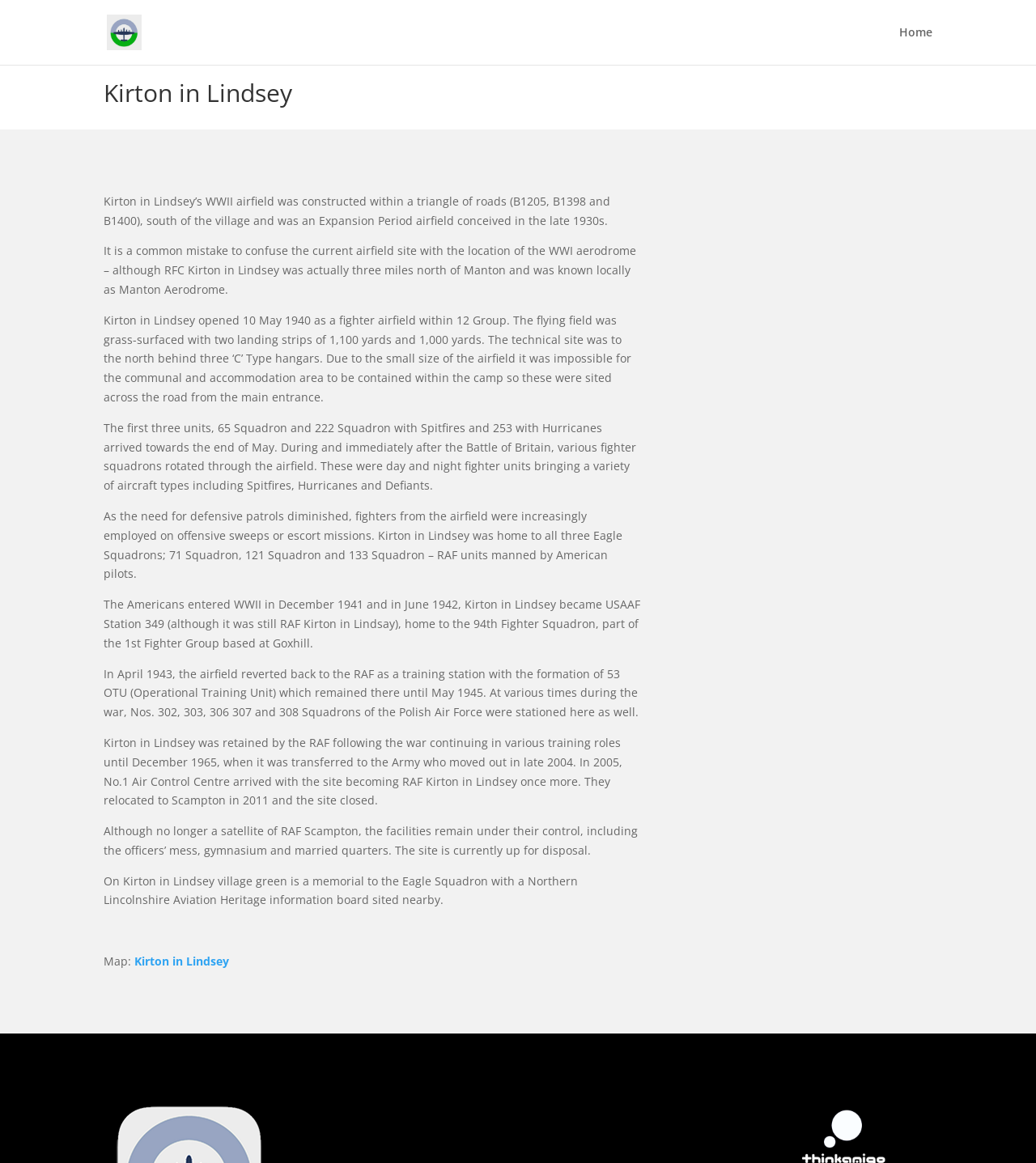What is the name of the airfield described on this webpage?
Please provide a single word or phrase as your answer based on the image.

Kirton in Lindsey